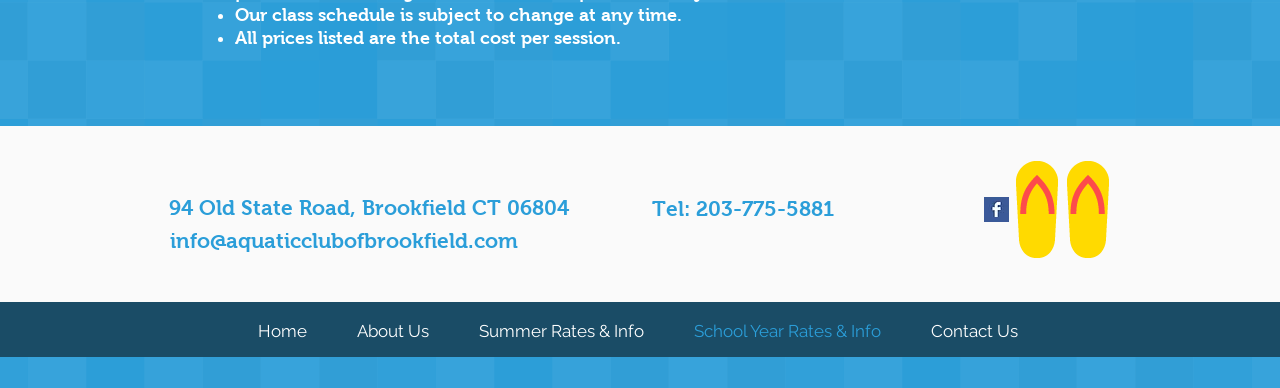Using the element description School Year Rates & Info, predict the bounding box coordinates for the UI element. Provide the coordinates in (top-left x, top-left y, bottom-right x, bottom-right y) format with values ranging from 0 to 1.

[0.523, 0.825, 0.708, 0.874]